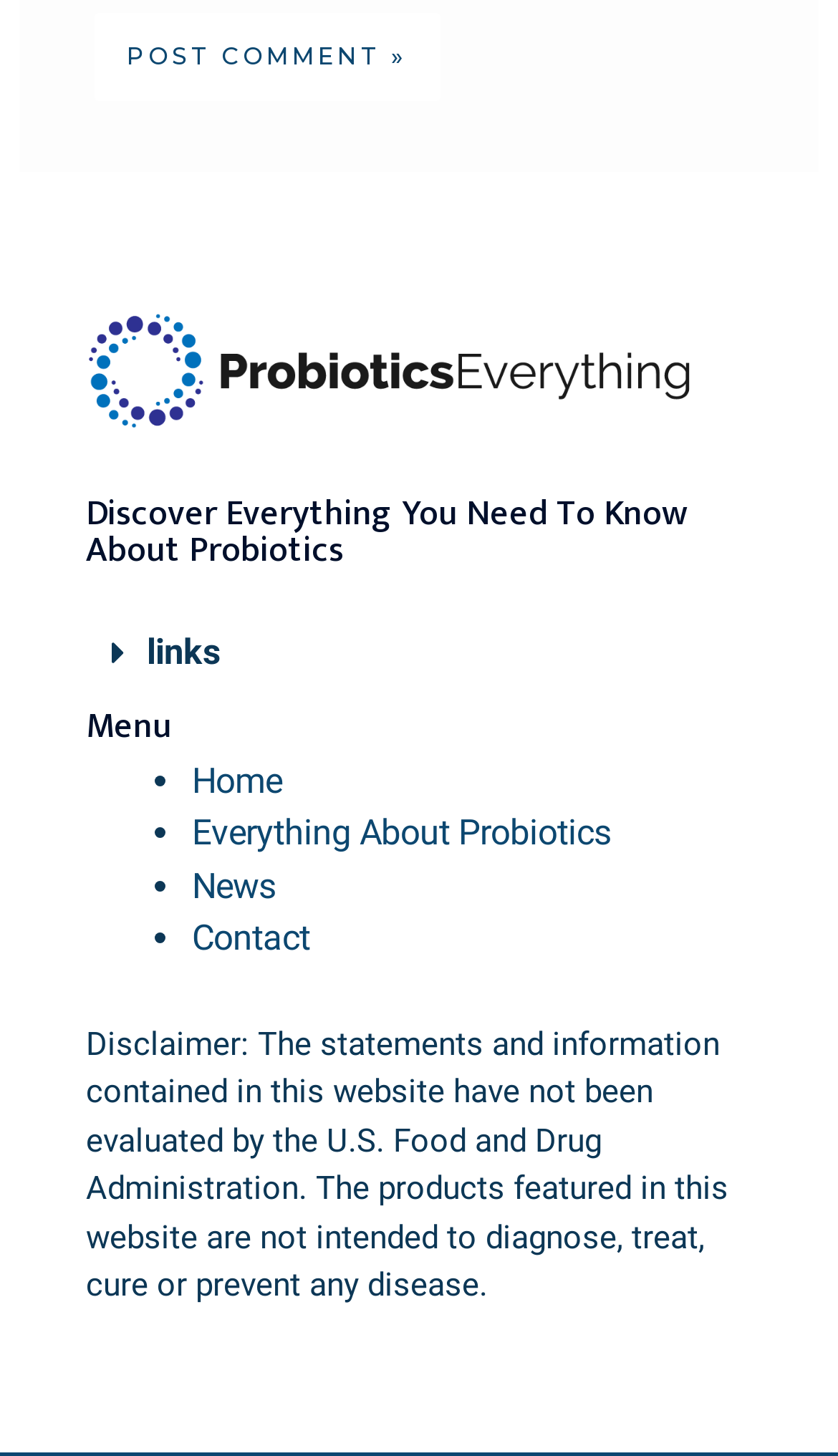Bounding box coordinates should be provided in the format (top-left x, top-left y, bottom-right x, bottom-right y) with all values between 0 and 1. Identify the bounding box for this UI element: Contact

[0.229, 0.631, 0.37, 0.659]